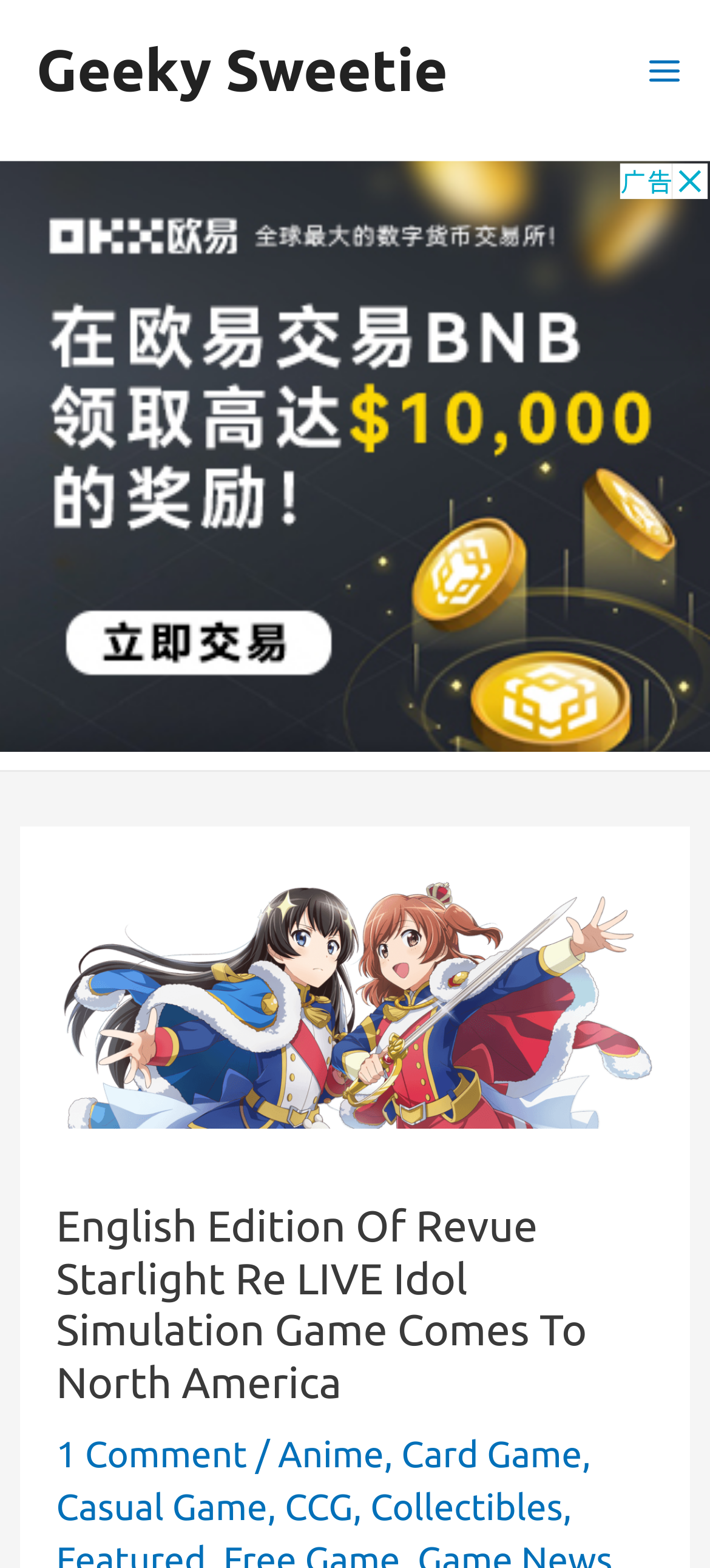What is the position of the image on the webpage?
Please give a detailed answer to the question using the information shown in the image.

By analyzing the bounding box coordinates of the image element, I found that its y1 and y2 values are relatively small, which suggests that it is located at the top of the webpage. Additionally, its x1 and x2 values are close to 1, which indicates that it is positioned at the right corner of the webpage.